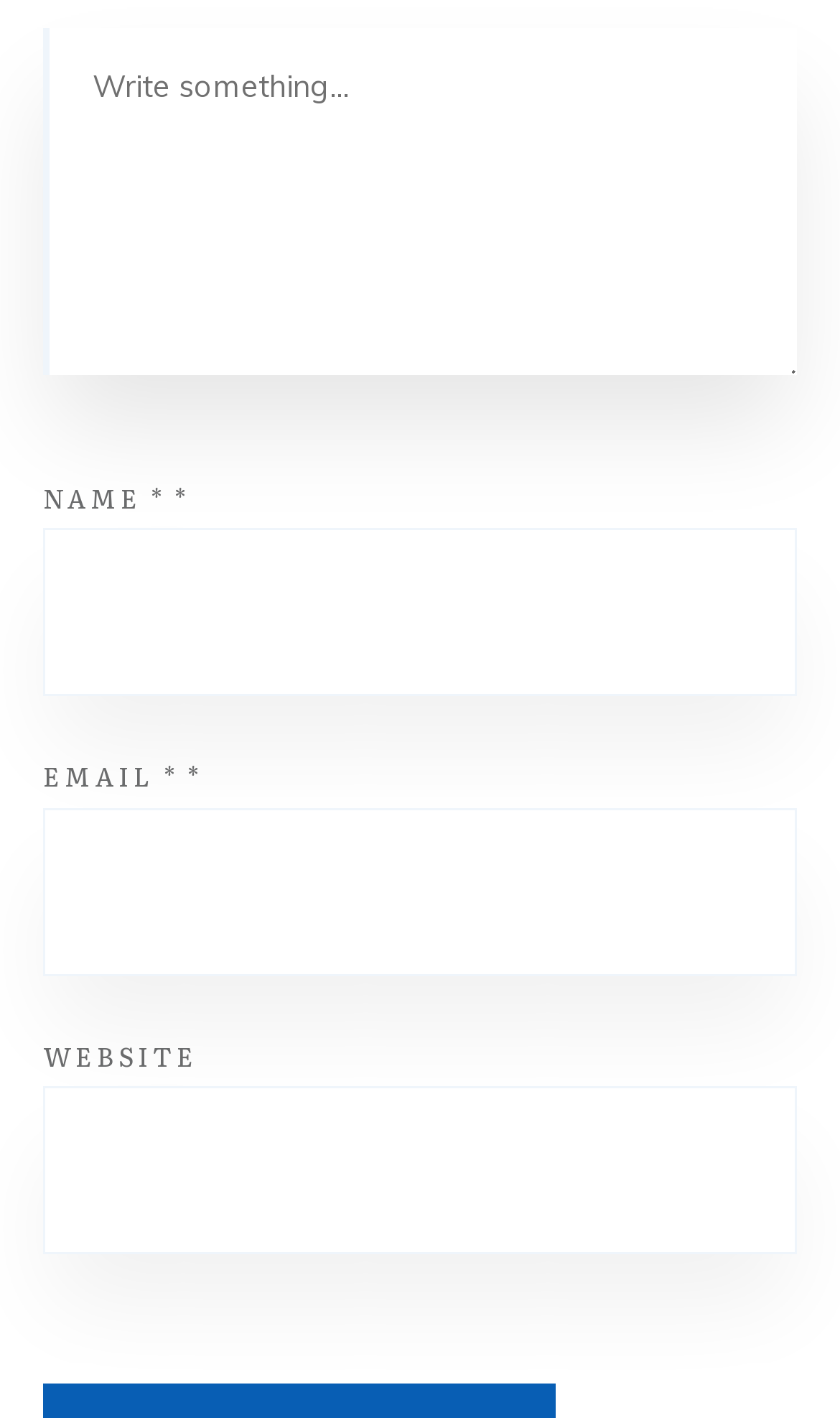How many text boxes are required?
Refer to the screenshot and respond with a concise word or phrase.

3